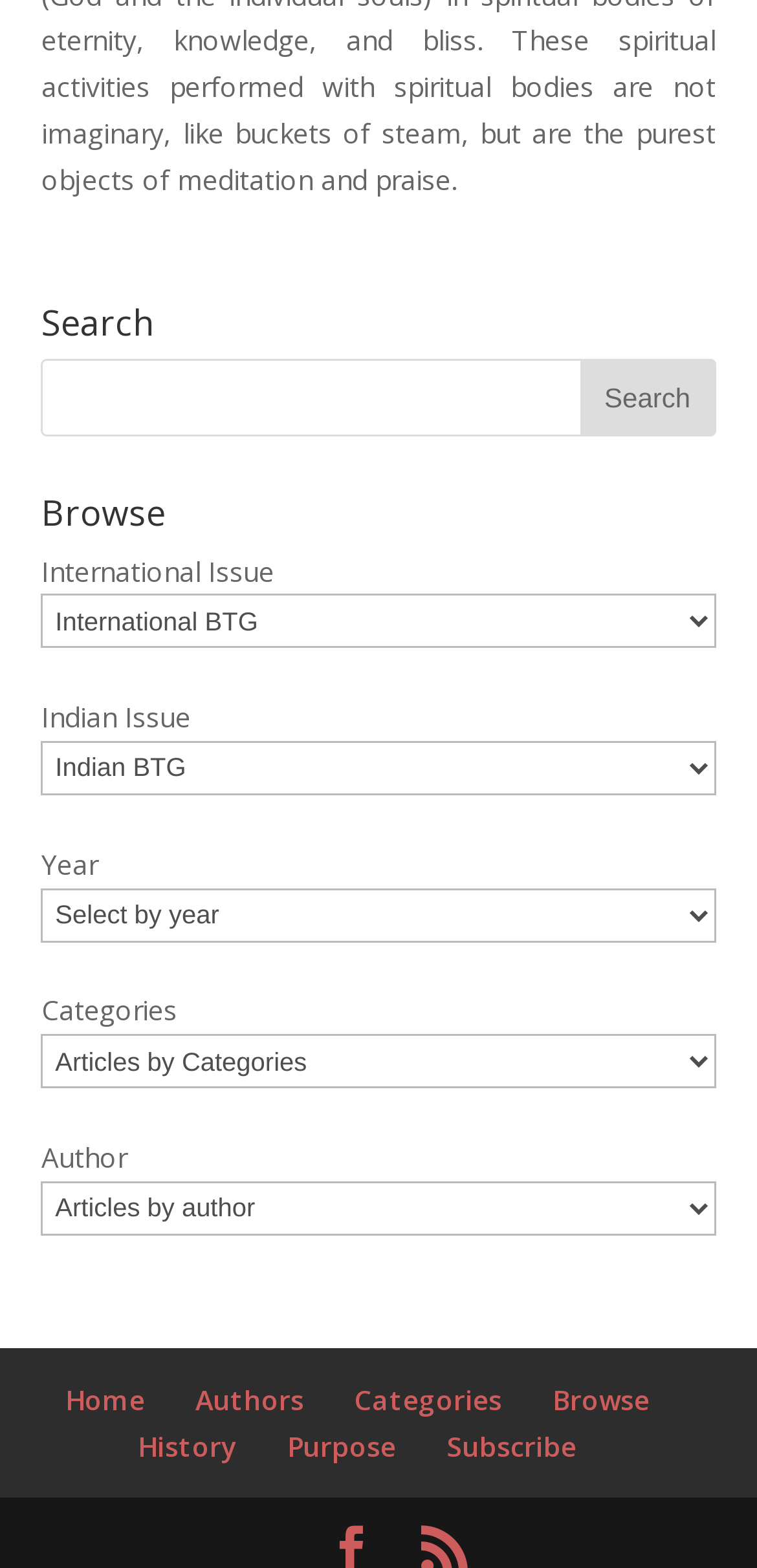Determine the bounding box coordinates of the clickable area required to perform the following instruction: "Like the post". The coordinates should be represented as four float numbers between 0 and 1: [left, top, right, bottom].

None